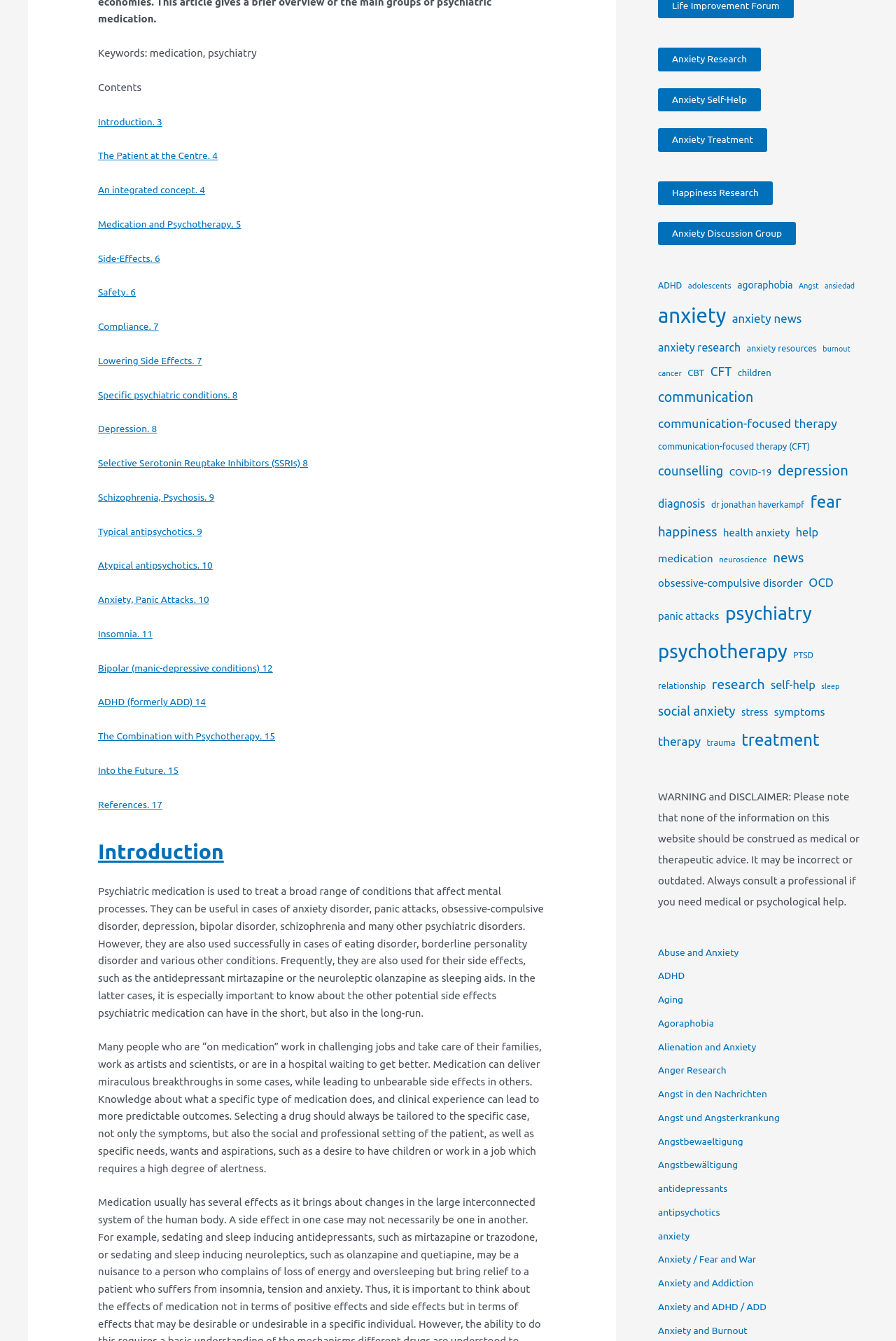Using the element description: "news", determine the bounding box coordinates. The coordinates should be in the format [left, top, right, bottom], with values between 0 and 1.

[0.863, 0.48, 0.897, 0.5]